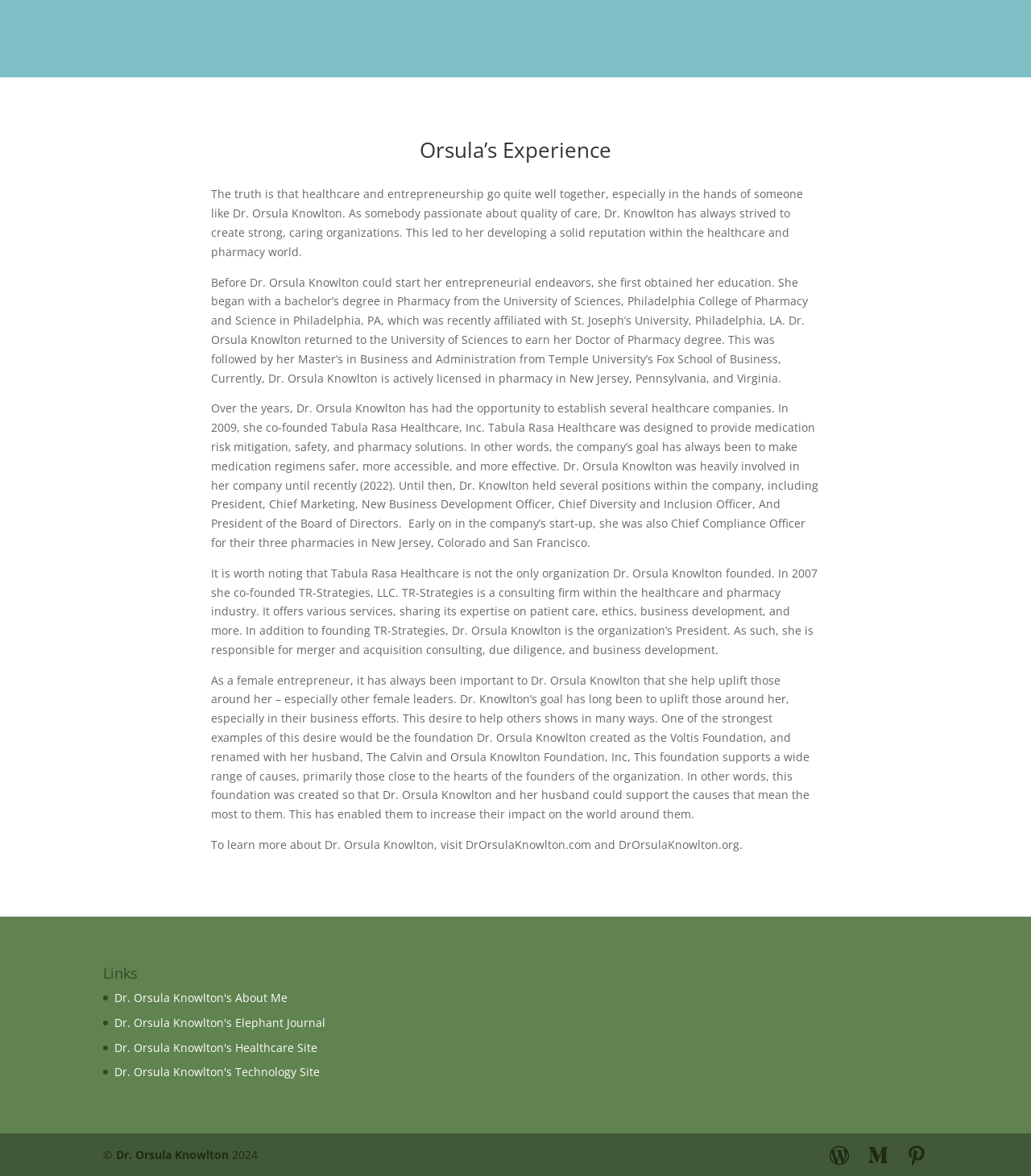Locate the bounding box coordinates of the element you need to click to accomplish the task described by this instruction: "visit Dr. Orsula Knowlton's About Me".

[0.111, 0.842, 0.279, 0.855]